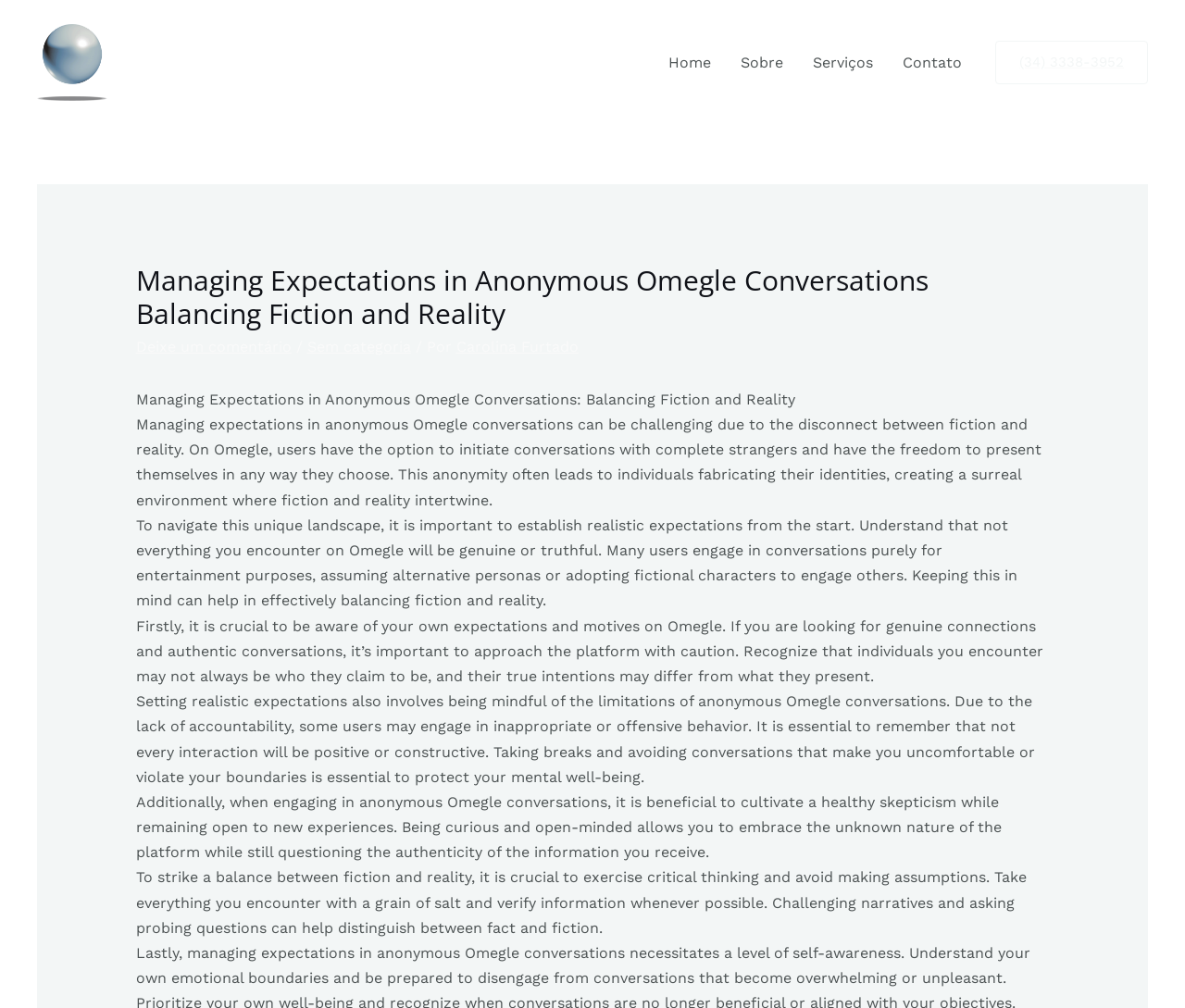Use a single word or phrase to answer the question:
What should users do to distinguish between fact and fiction on Omegle?

Exercise critical thinking and verify information